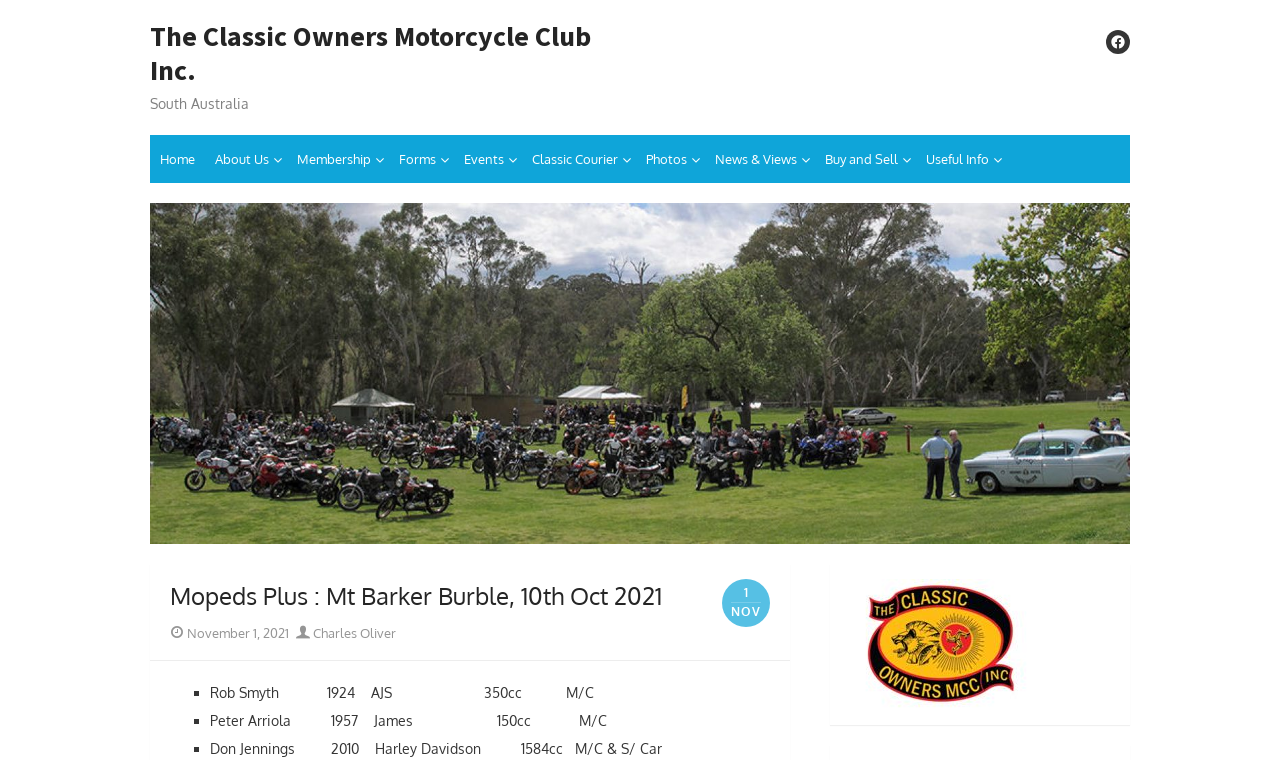Based on the element description parent_node: Call: 973-540-1142, identify the bounding box coordinates for the UI element. The coordinates should be in the format (top-left x, top-left y, bottom-right x, bottom-right y) and within the 0 to 1 range.

None